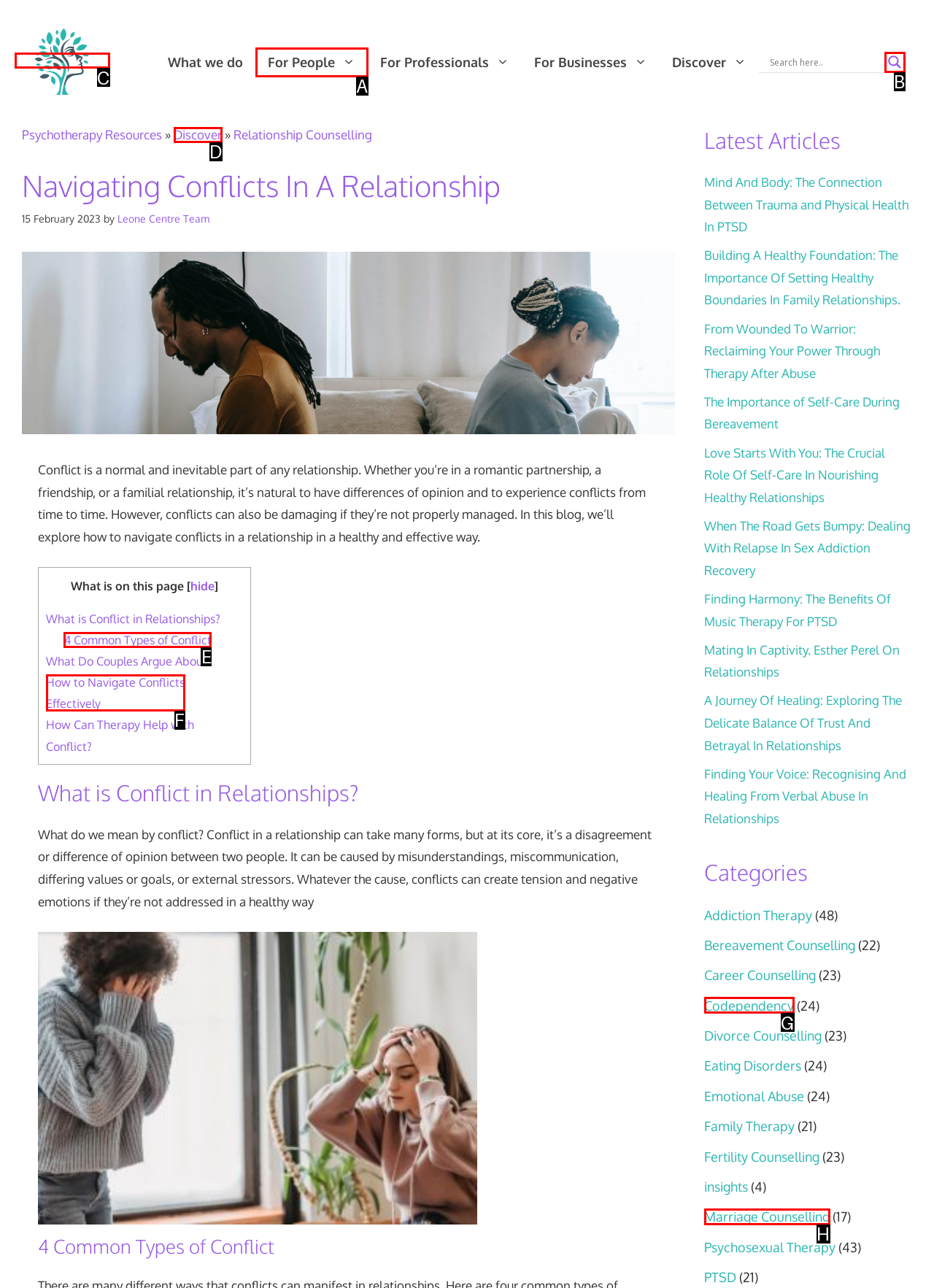From the given options, find the HTML element that fits the description: aria-label="Search magnifier button". Reply with the letter of the chosen element.

B